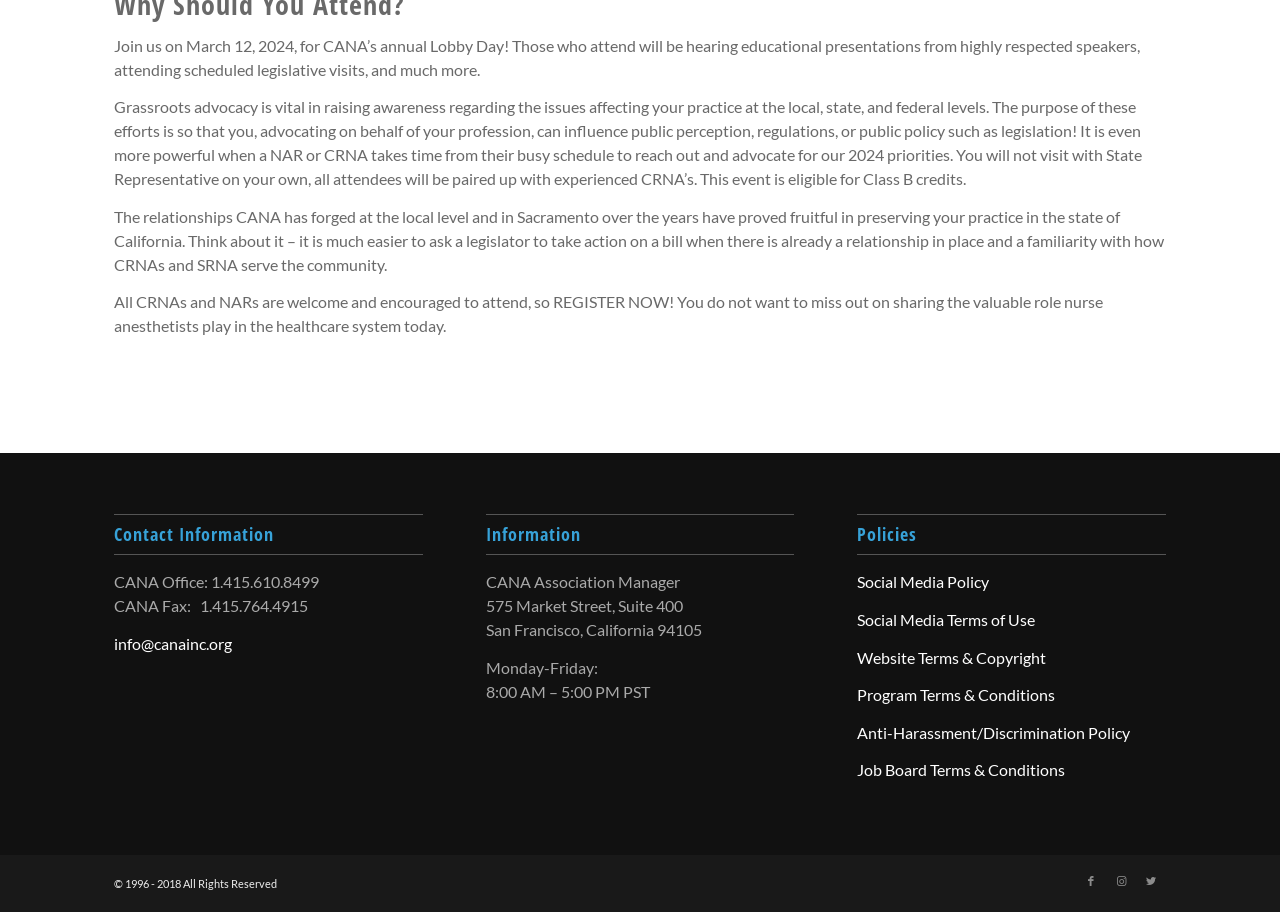Please answer the following query using a single word or phrase: 
What is the address of CANA Association Manager?

575 Market Street, Suite 400